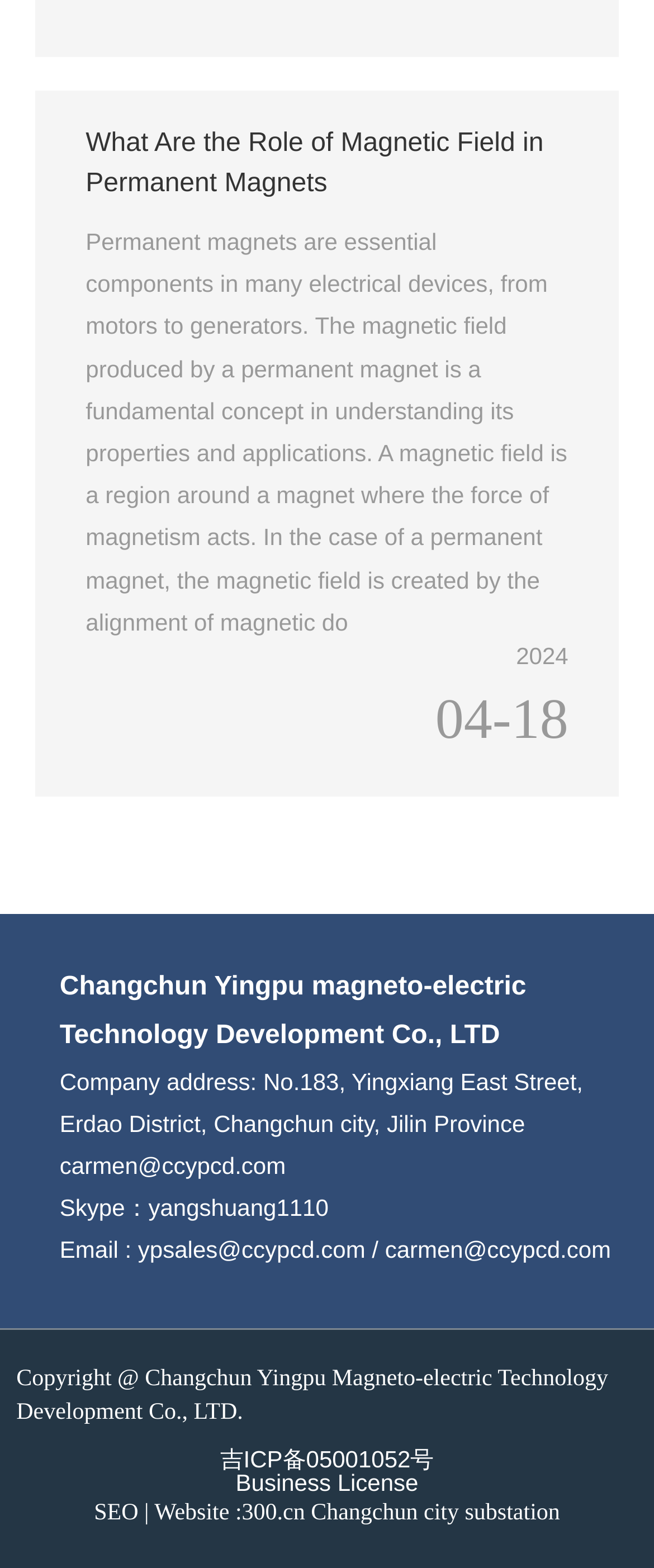Kindly determine the bounding box coordinates for the clickable area to achieve the given instruction: "View the company's address".

[0.091, 0.681, 0.891, 0.725]